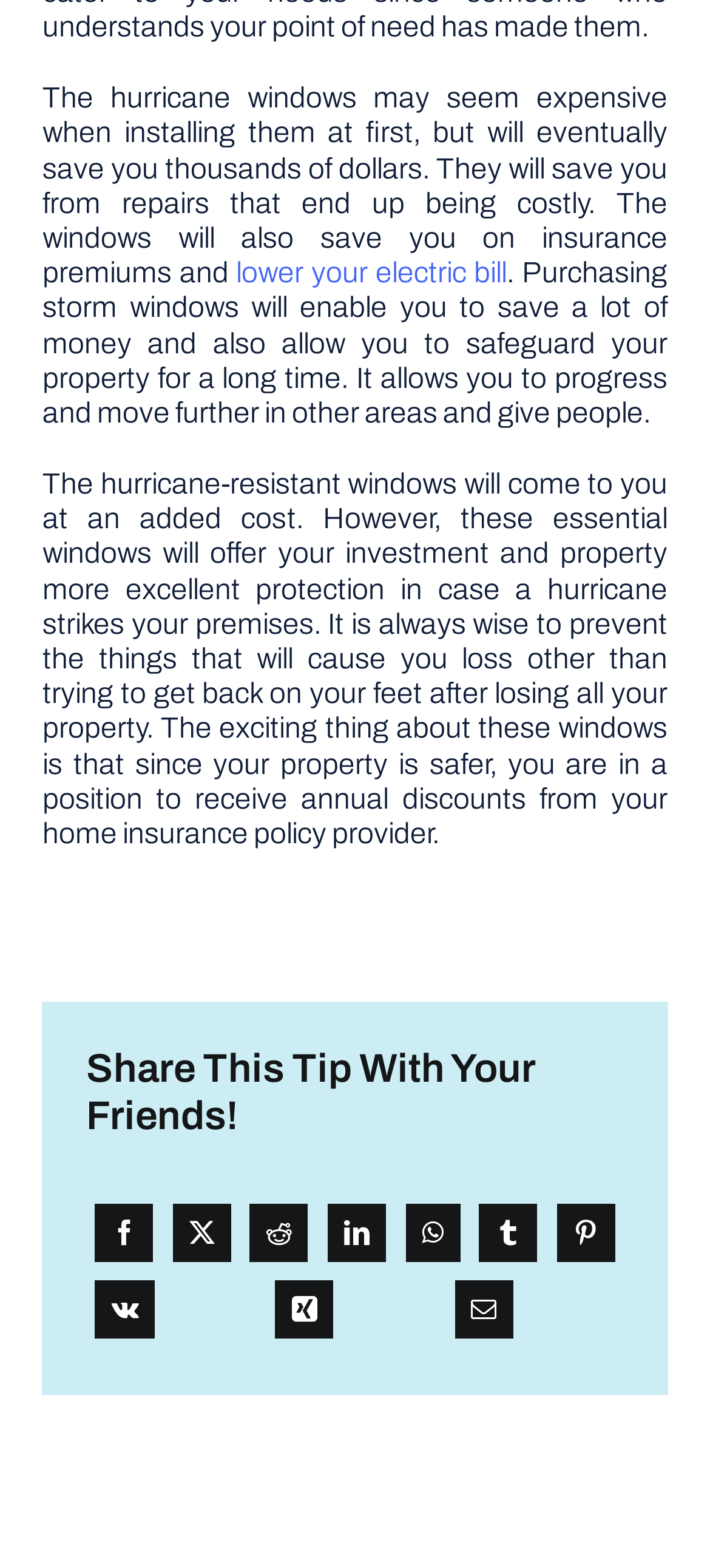What is the benefit of installing hurricane windows?
Please answer the question with a single word or phrase, referencing the image.

Save money